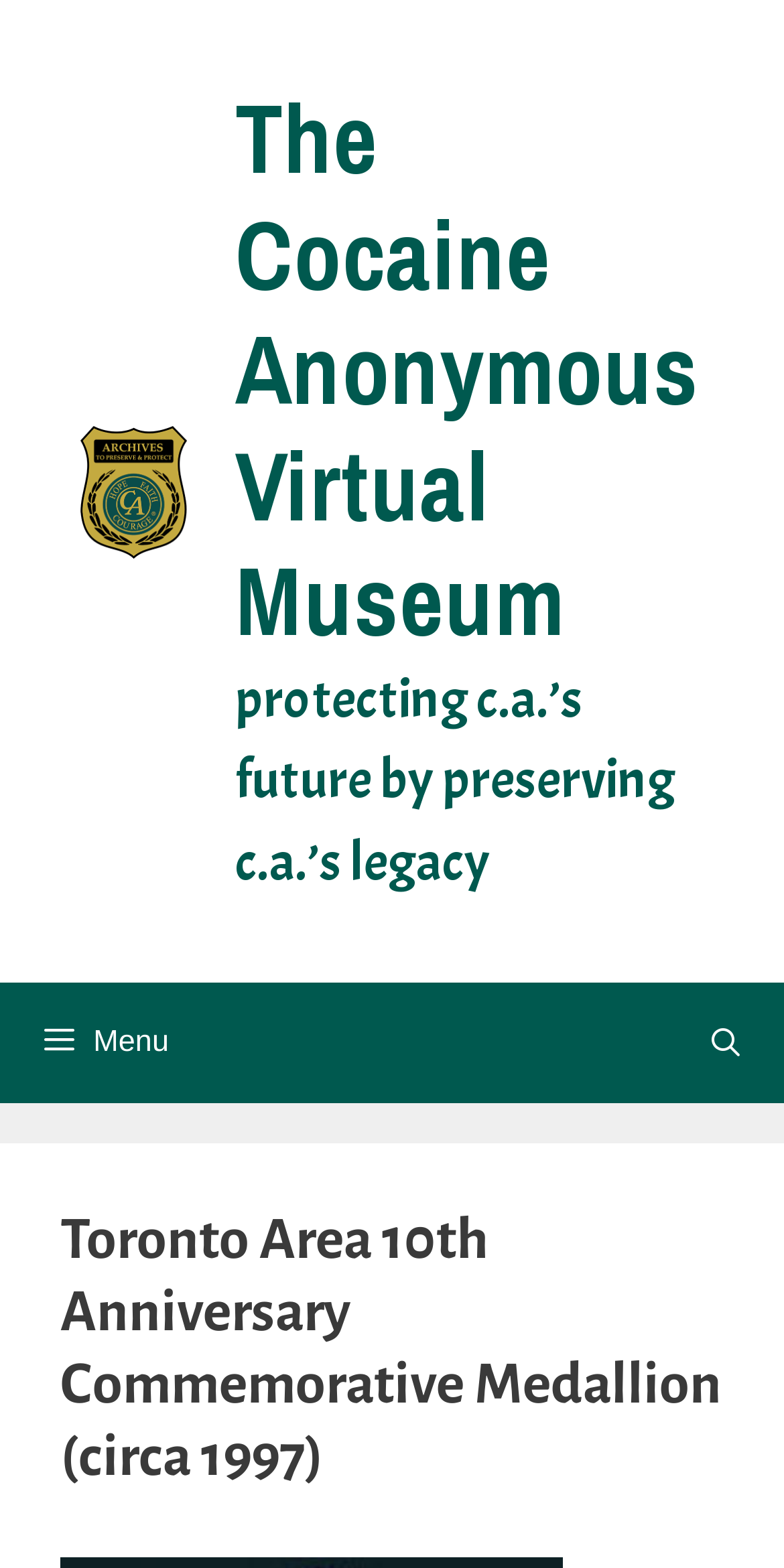Please give a short response to the question using one word or a phrase:
Is the menu expanded?

No